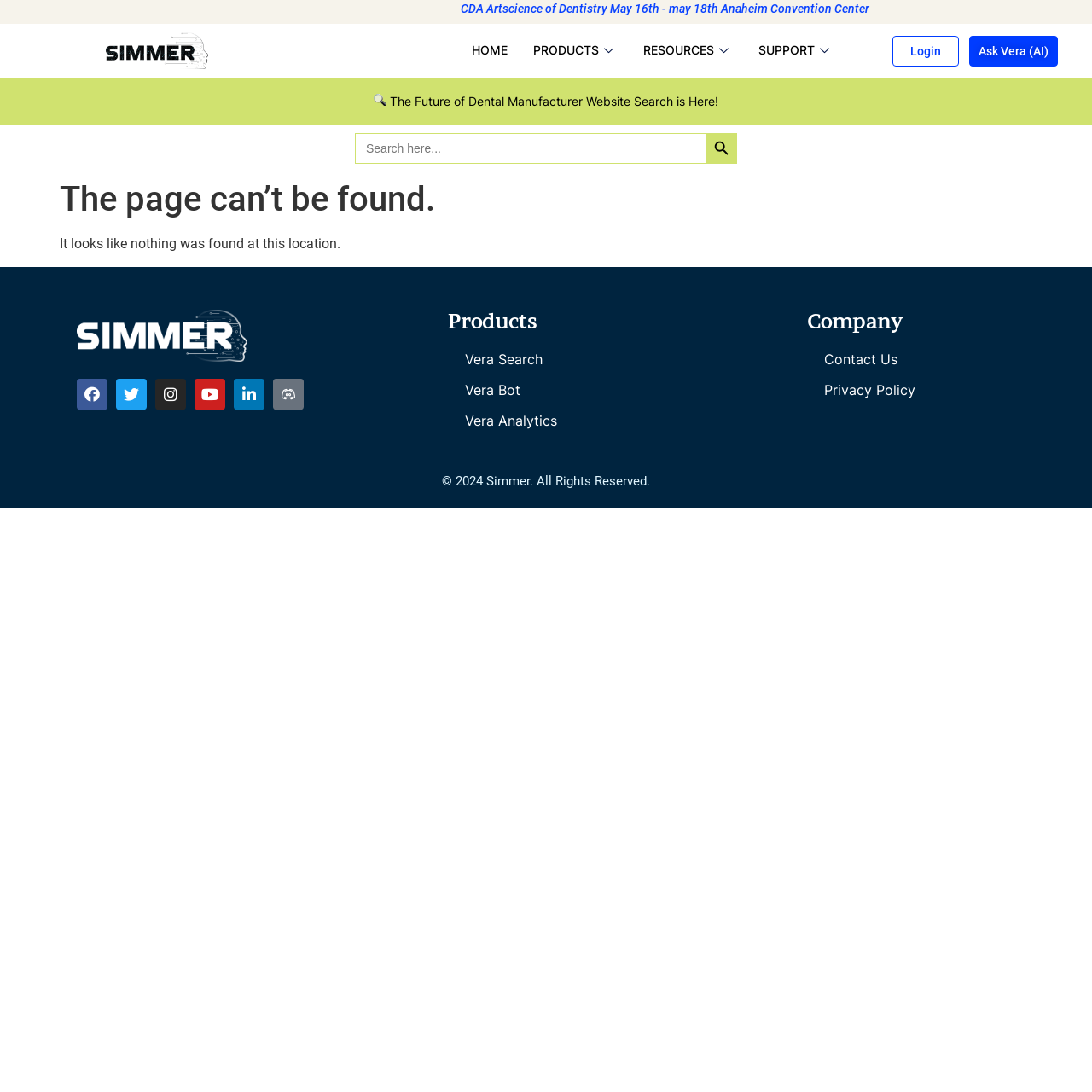Determine the bounding box coordinates of the clickable element to achieve the following action: 'Visit Facebook page'. Provide the coordinates as four float values between 0 and 1, formatted as [left, top, right, bottom].

[0.07, 0.347, 0.098, 0.375]